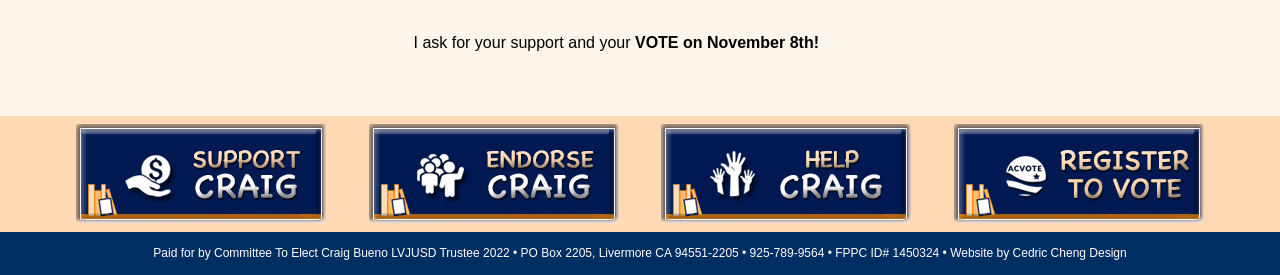For the following element description, predict the bounding box coordinates in the format (top-left x, top-left y, bottom-right x, bottom-right y). All values should be floating point numbers between 0 and 1. Description: Cedric Cheng Design

[0.791, 0.895, 0.88, 0.946]